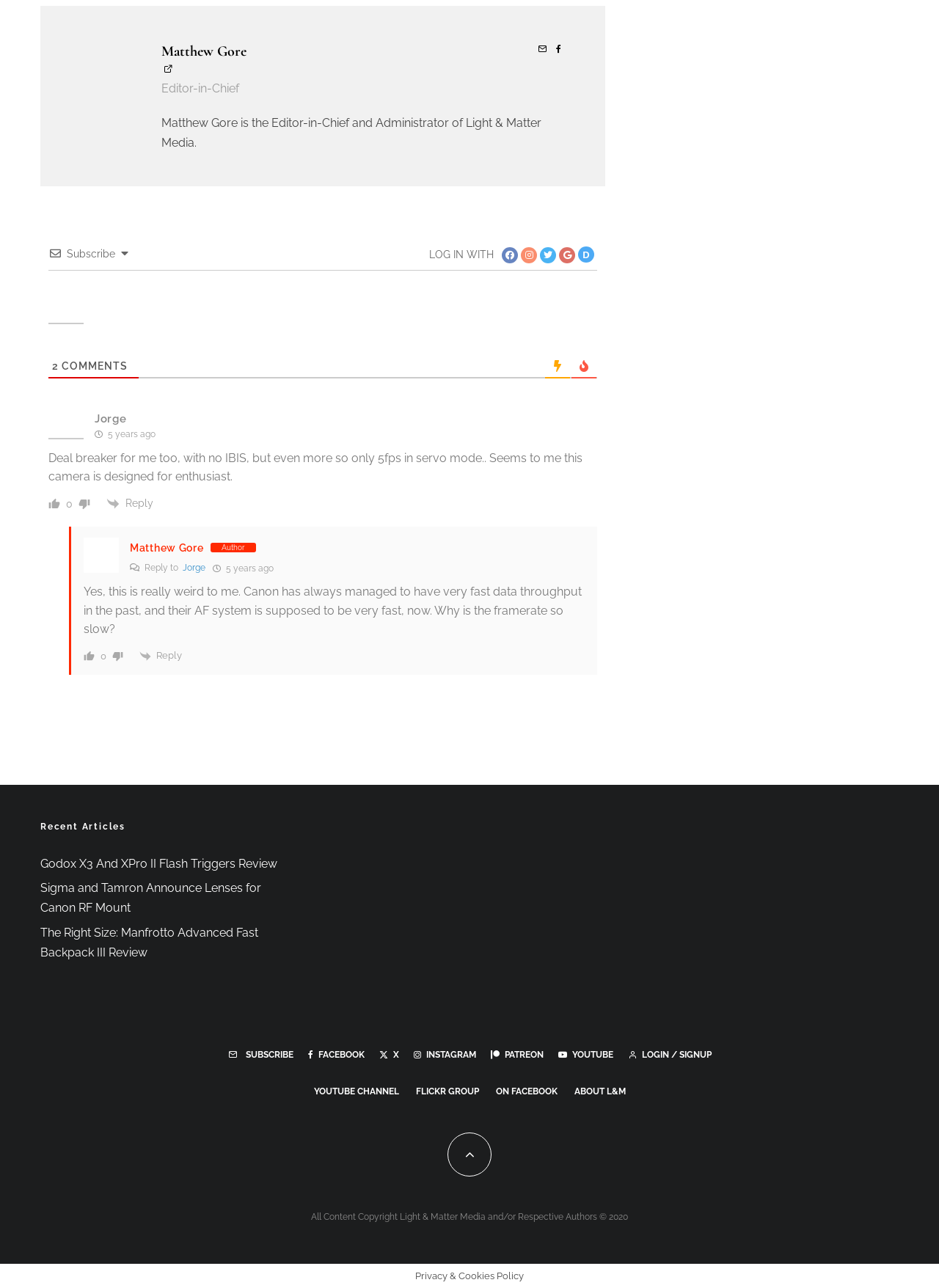Find the bounding box coordinates of the clickable area that will achieve the following instruction: "Visit the YouTube channel".

[0.334, 0.842, 0.425, 0.853]